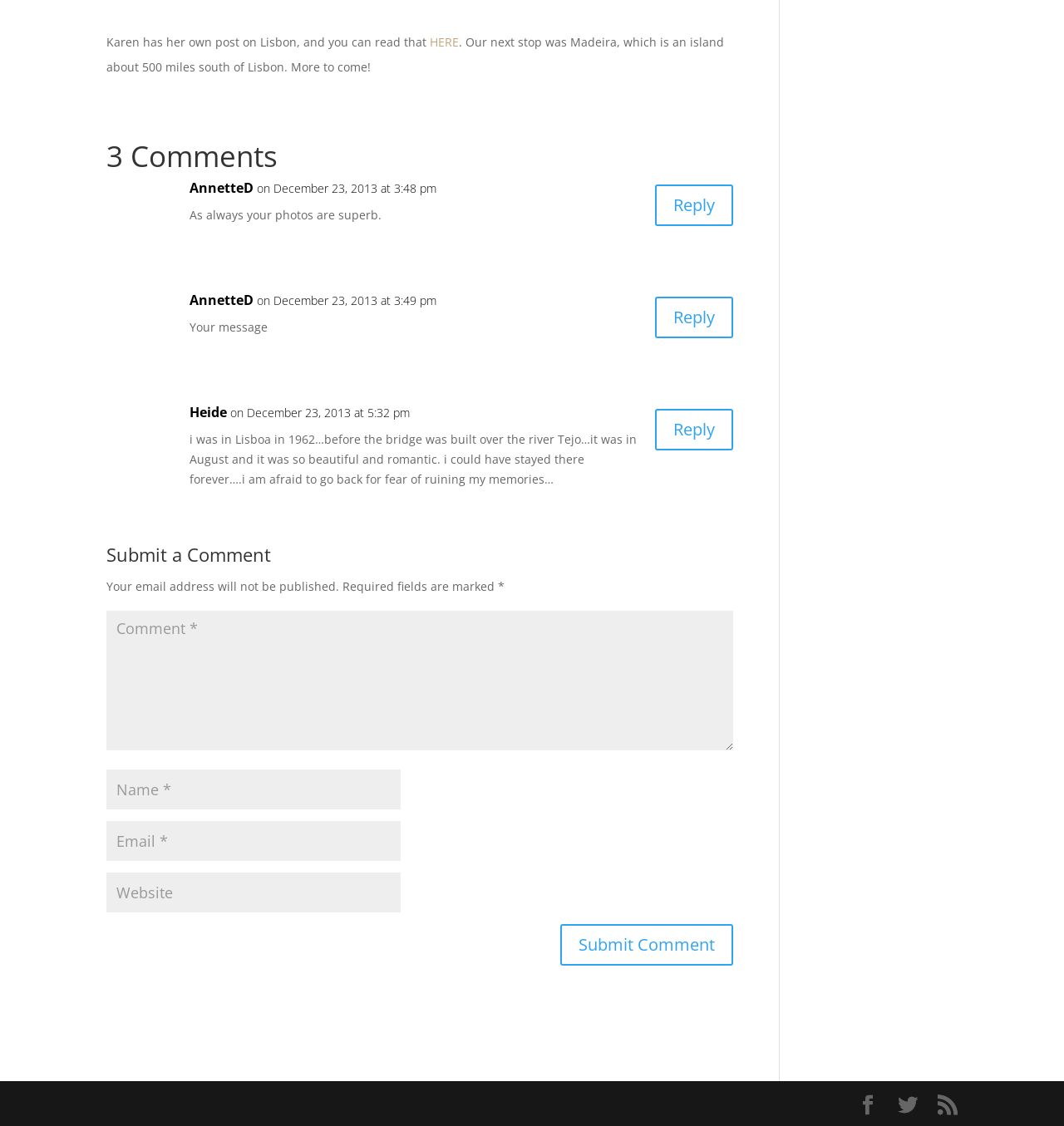Show the bounding box coordinates of the region that should be clicked to follow the instruction: "Read Karen's post on Lisbon."

[0.1, 0.031, 0.404, 0.045]